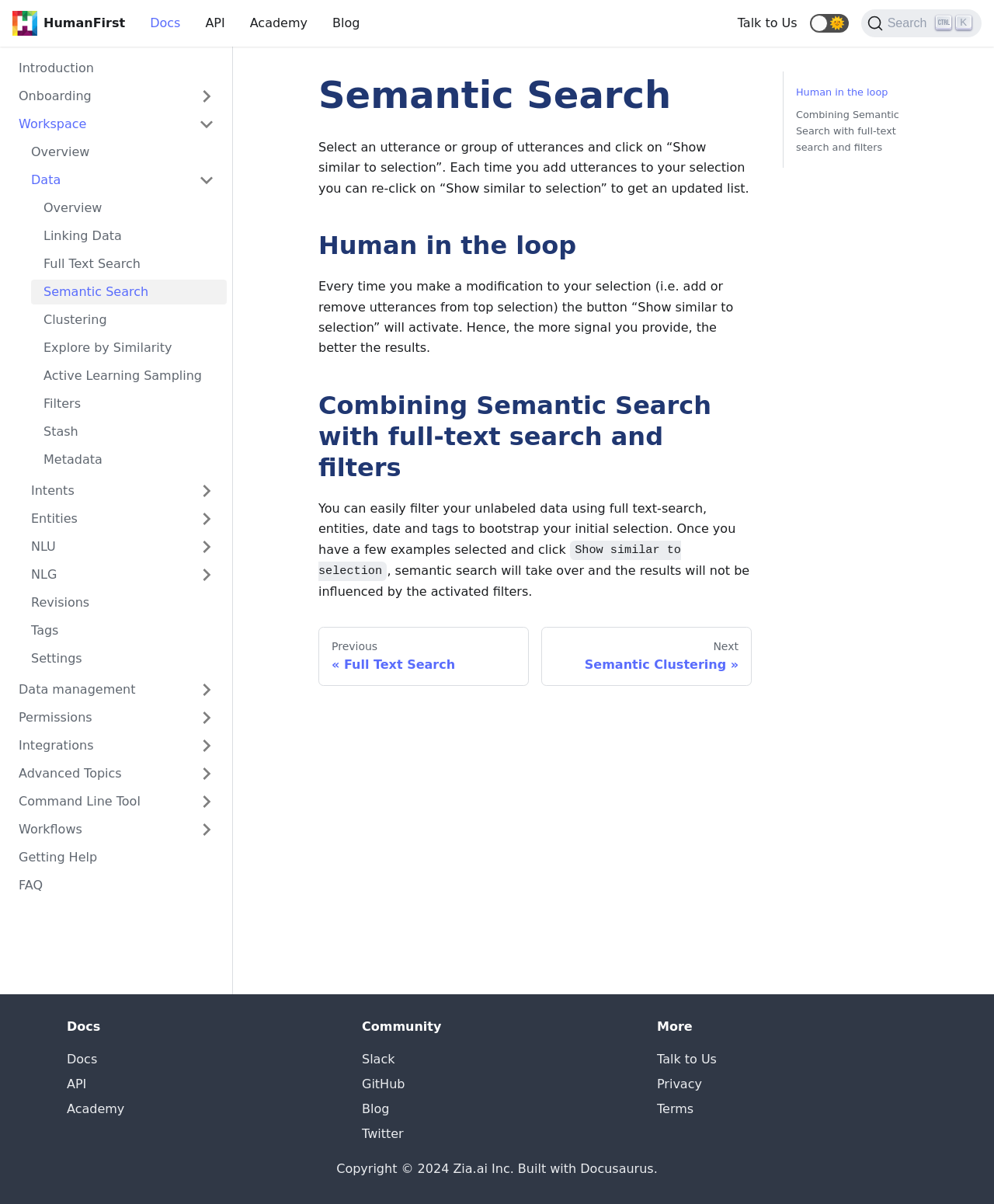Provide a one-word or short-phrase response to the question:
How many links are there in the navigation bar?

7